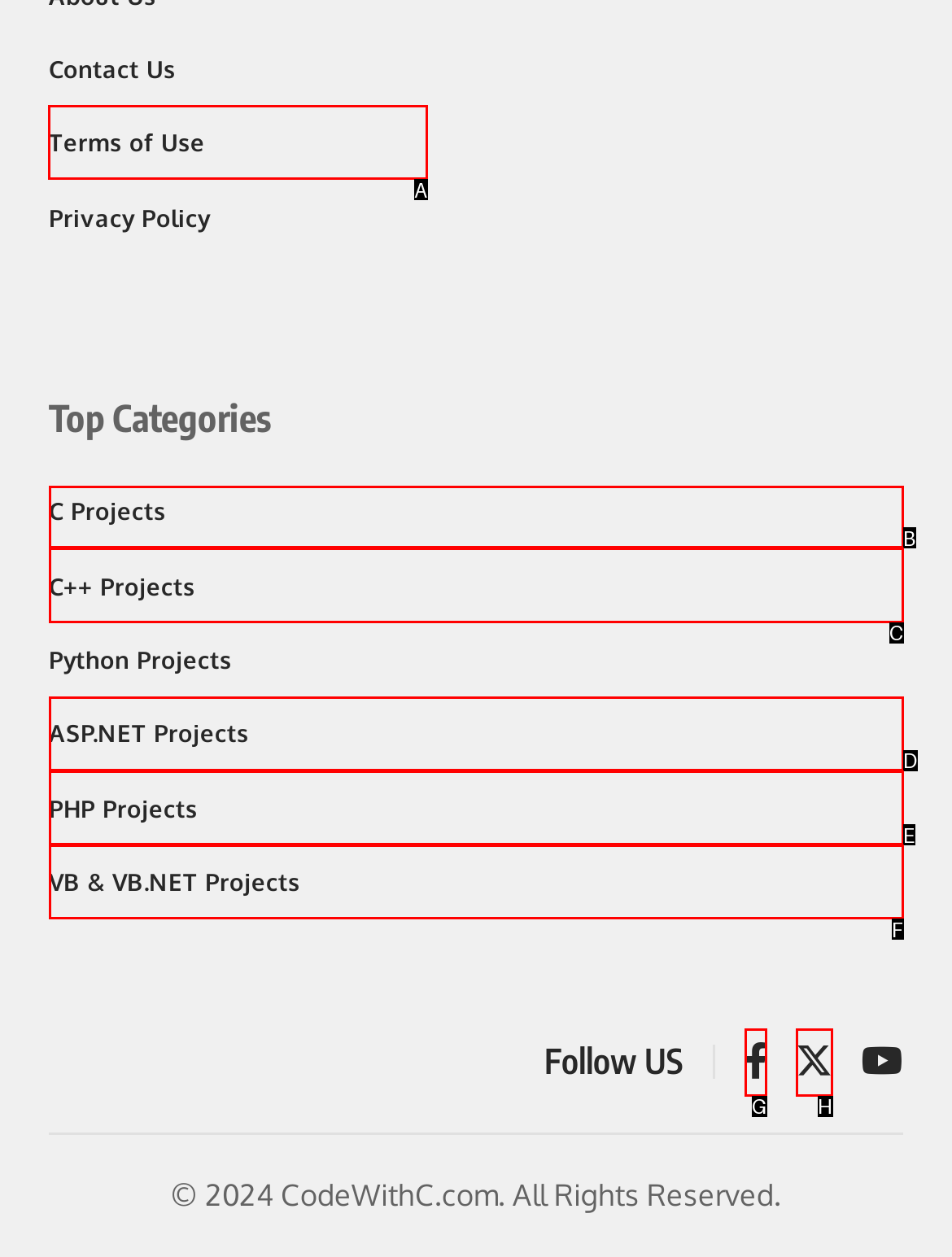Select the correct UI element to click for this task: read Terms of Use.
Answer using the letter from the provided options.

A